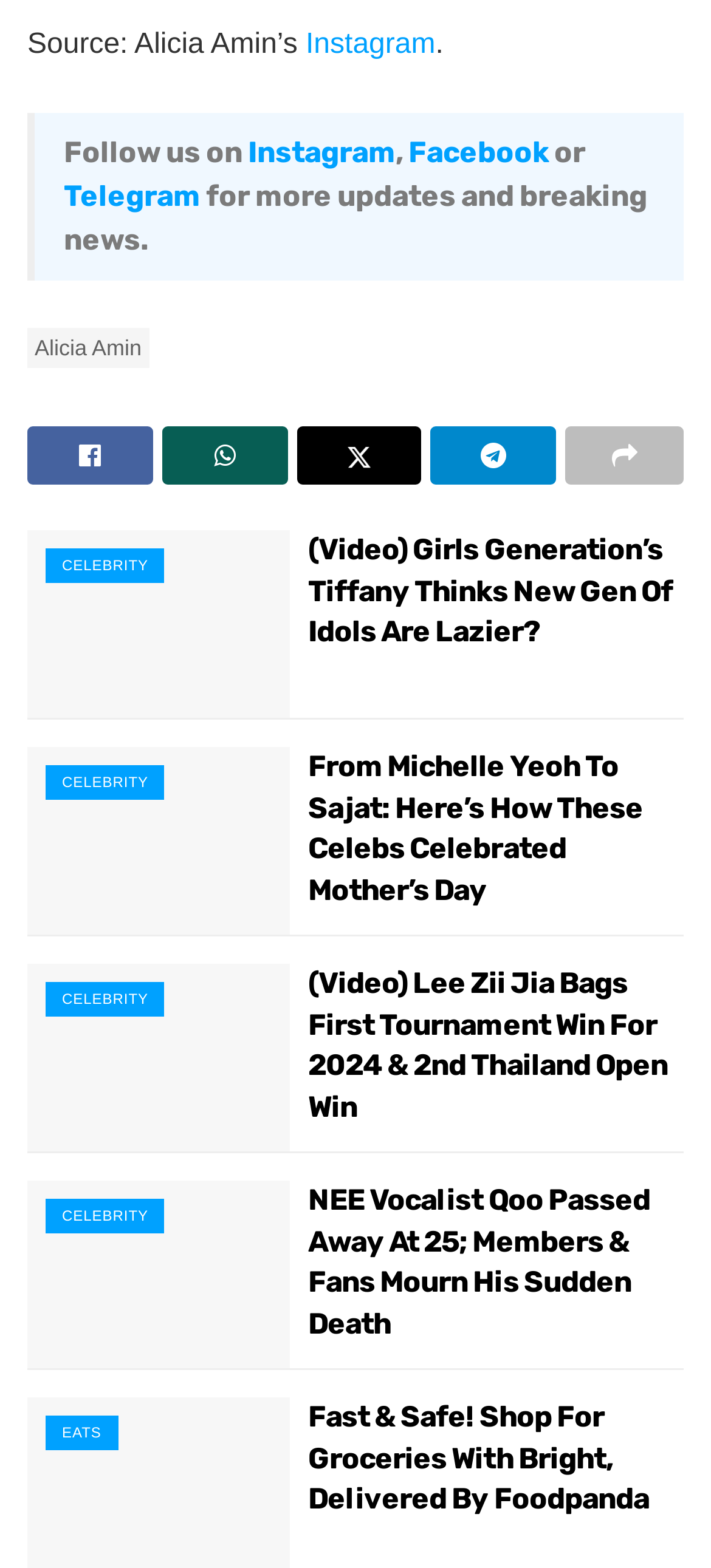What is the name of the badminton player who won the Thailand Open?
Please answer the question with a single word or phrase, referencing the image.

Lee Zii Jia